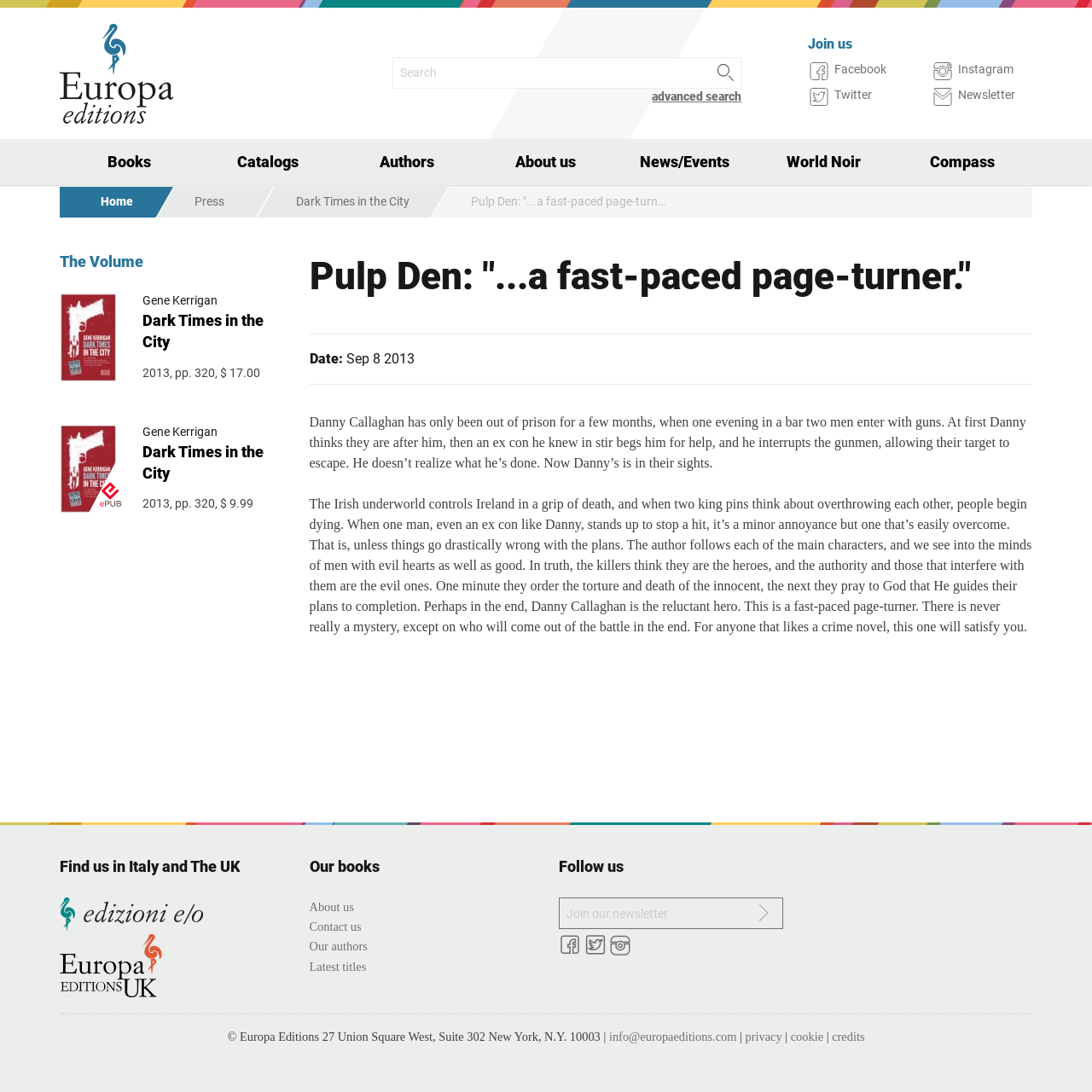Analyze the image and deliver a detailed answer to the question: Where can you find the publisher's books?

I found the answer by looking at the heading 'Find us in Italy and The UK' and the surrounding text, which suggests that these are the locations where the publisher's books can be found.